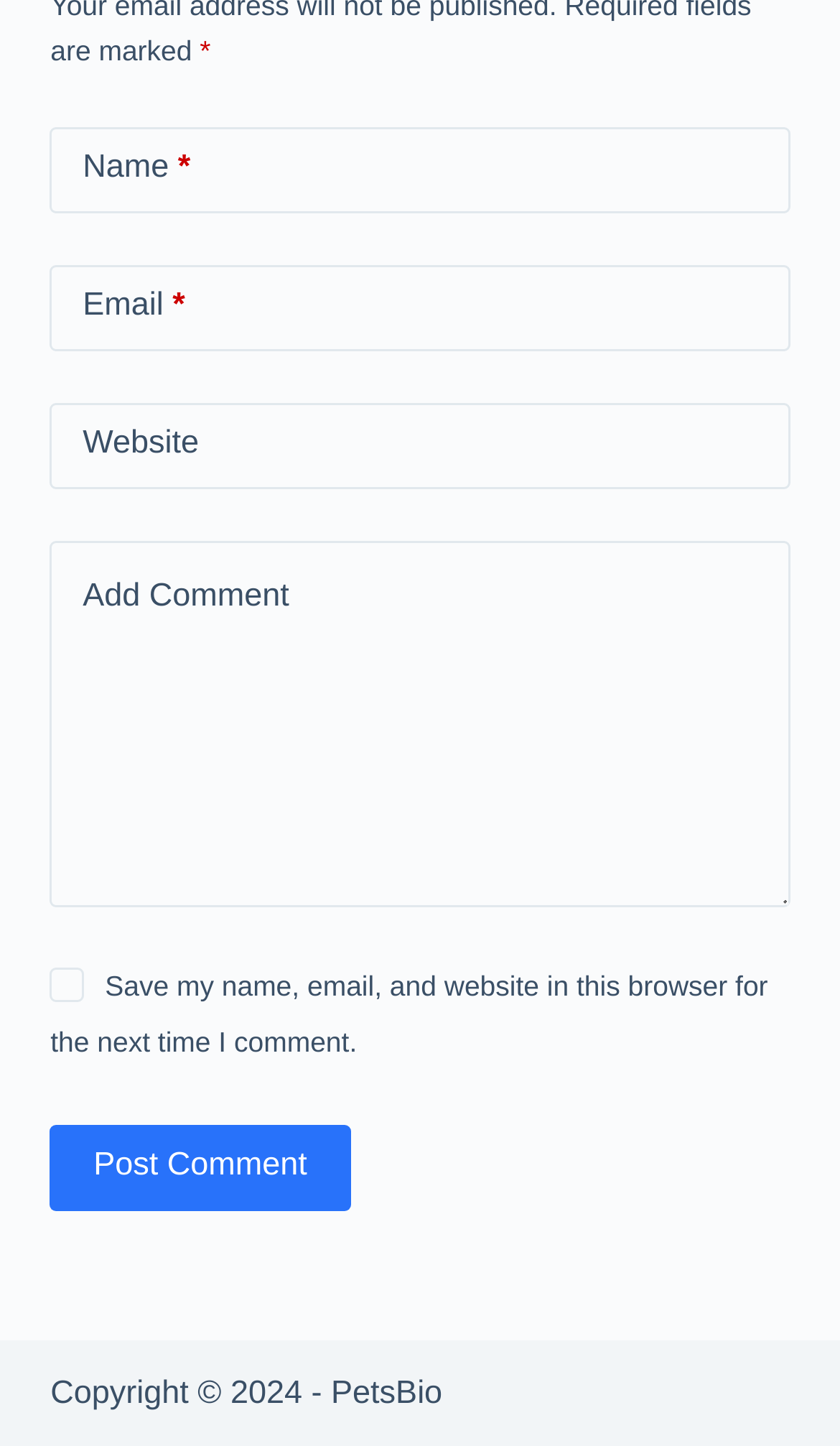Using the provided description: "Post Comment", find the bounding box coordinates of the corresponding UI element. The output should be four float numbers between 0 and 1, in the format [left, top, right, bottom].

[0.06, 0.777, 0.417, 0.837]